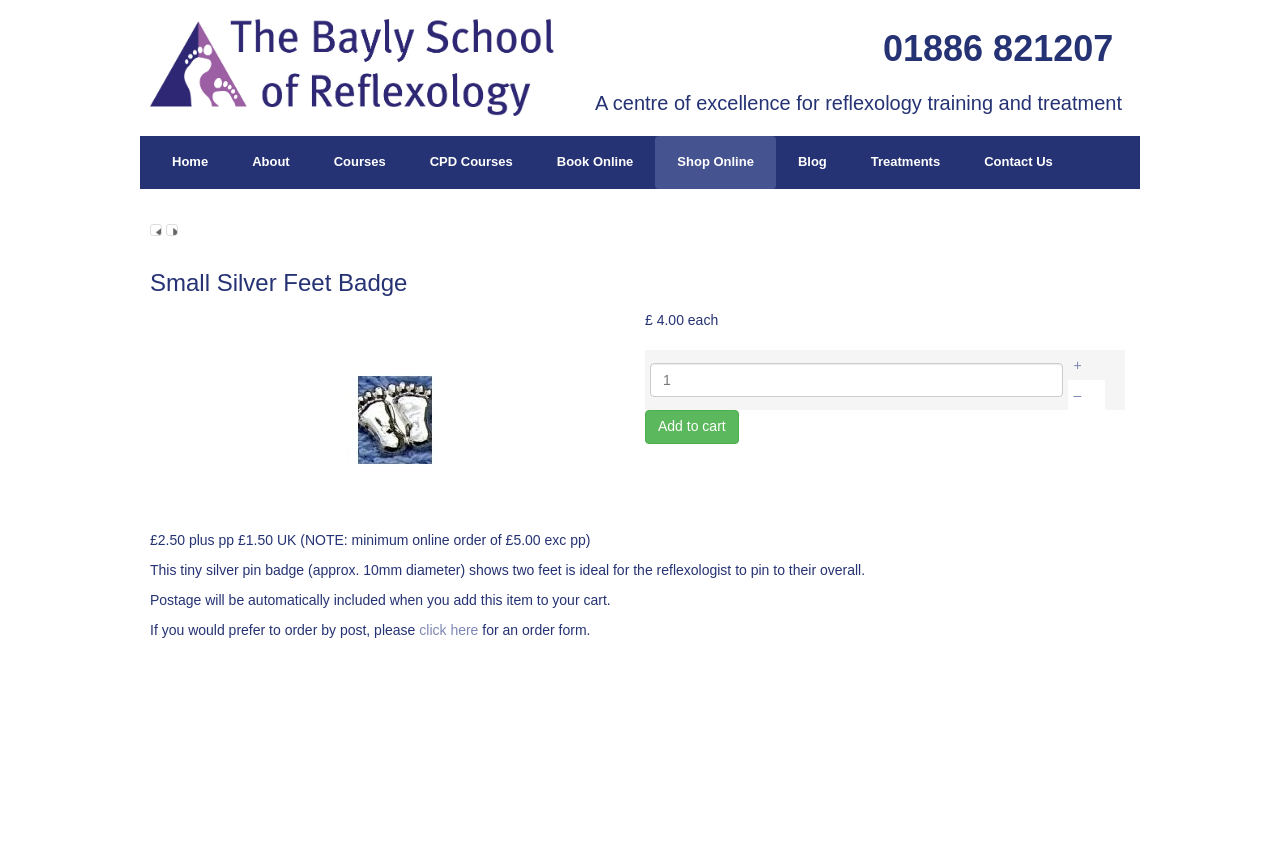What is the price of the silver feet badge? Analyze the screenshot and reply with just one word or a short phrase.

£2.50